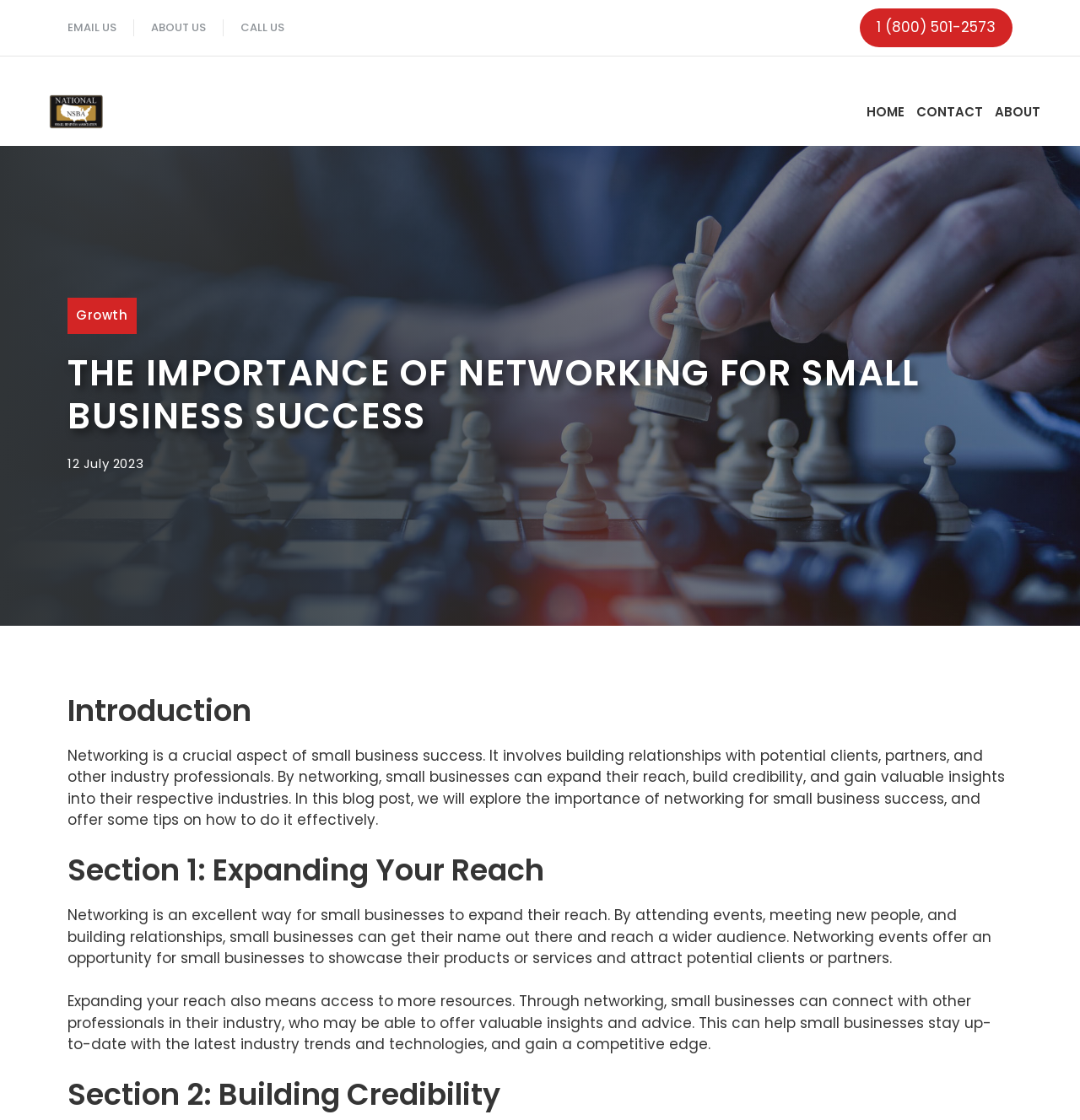Please identify the bounding box coordinates of the clickable region that I should interact with to perform the following instruction: "Click the 'EMAIL US' link". The coordinates should be expressed as four float numbers between 0 and 1, i.e., [left, top, right, bottom].

[0.062, 0.017, 0.108, 0.032]